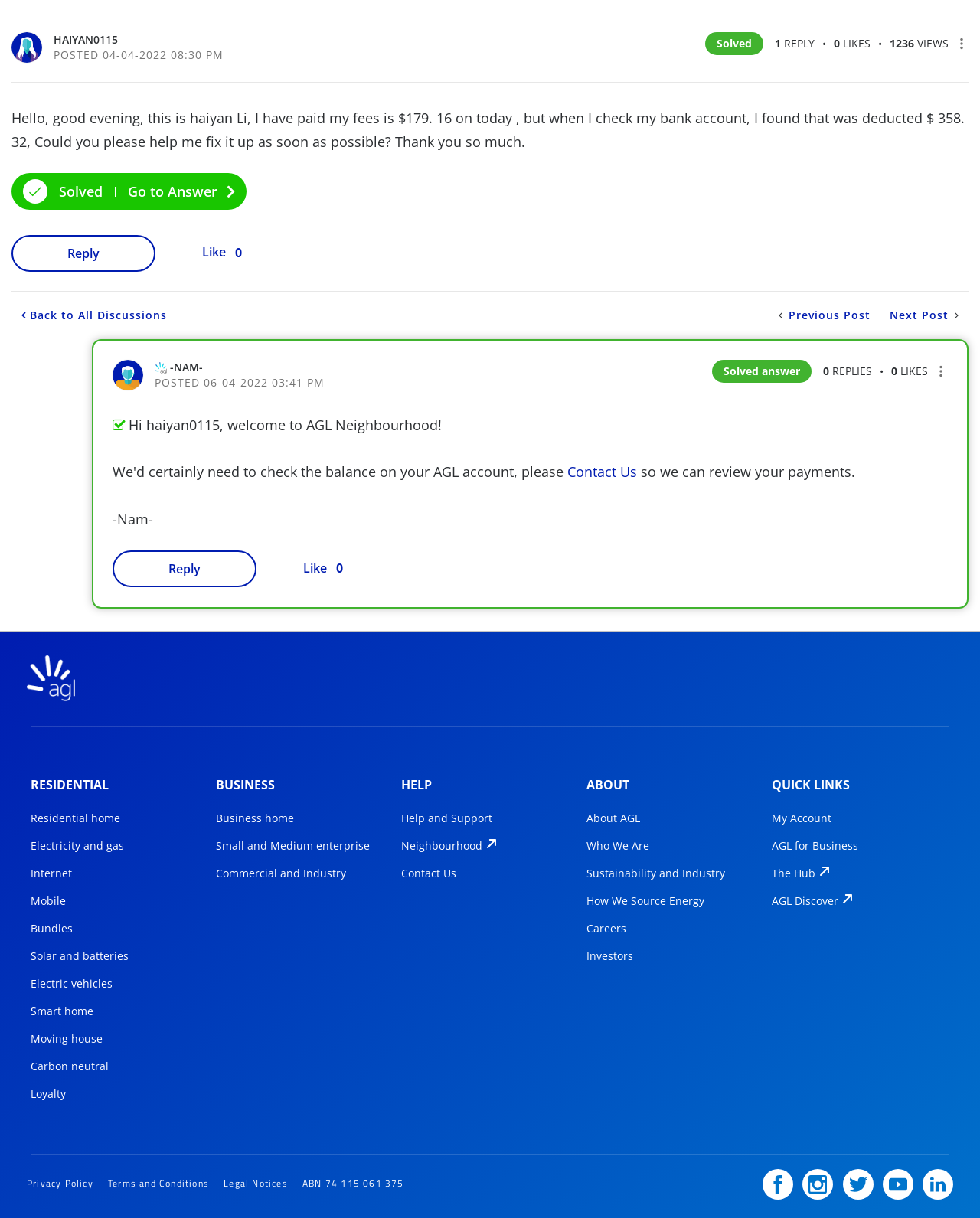Bounding box coordinates are specified in the format (top-left x, top-left y, bottom-right x, bottom-right y). All values are floating point numbers bounded between 0 and 1. Please provide the bounding box coordinate of the region this sentence describes: Bundles

[0.031, 0.755, 0.074, 0.769]